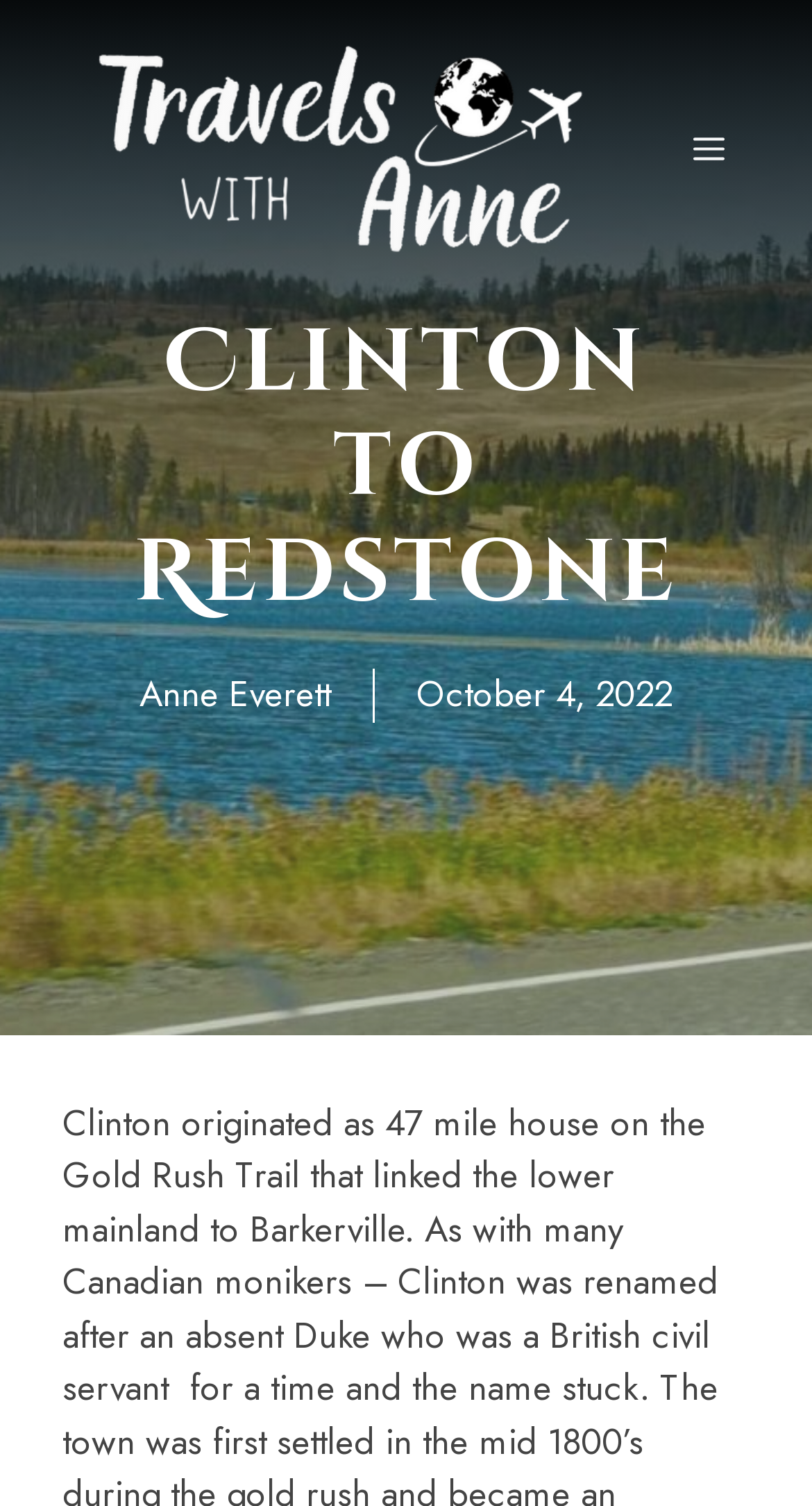Give an in-depth explanation of the webpage layout and content.

The webpage is about Clinton to Redstone, with a focus on travels with Anne. At the top of the page, there is a banner that spans the entire width, containing a link to "Travels With Anne" accompanied by an image with the same name. To the right of the banner, there is a mobile toggle navigation button labeled "MENU".

Below the banner, there is a prominent heading that reads "Clinton to Redstone", taking up most of the page's width. Underneath the heading, there is a section with the author's name, "Anne Everett", positioned to the left. To the right of the author's name, there is a timestamp indicating the date "October 4, 2022".